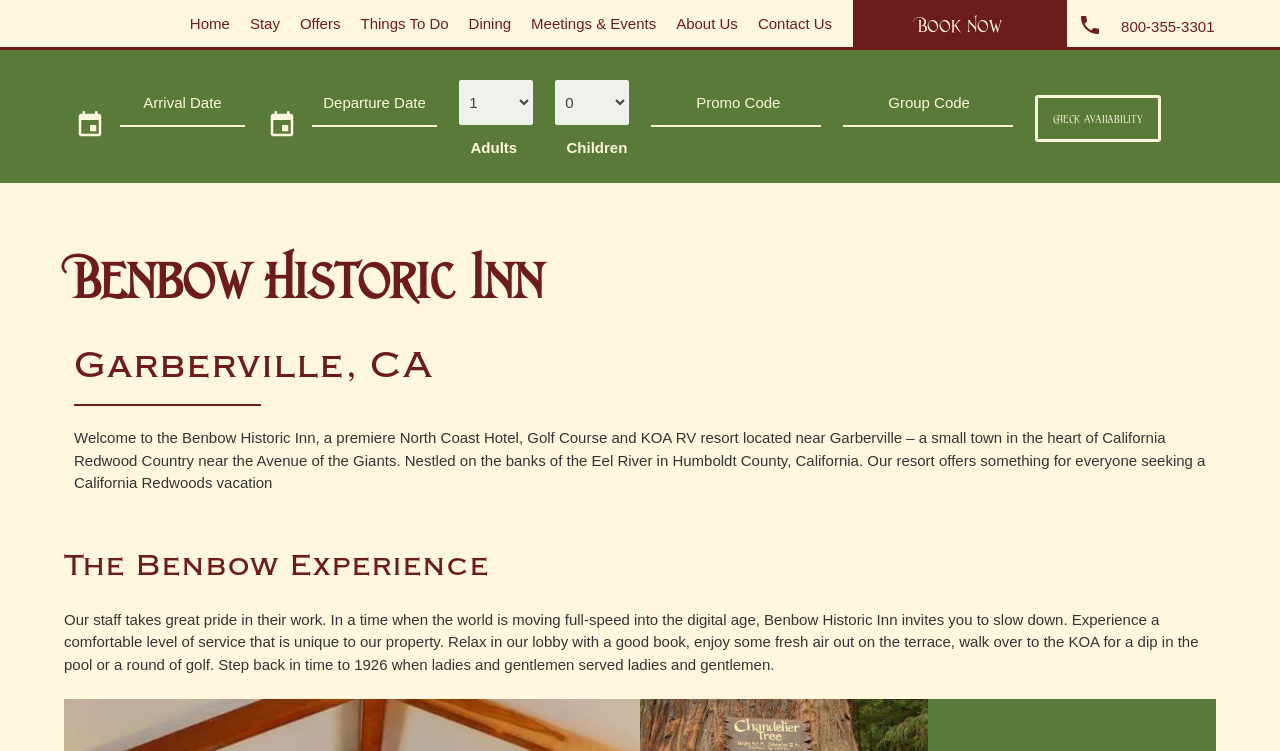How many comboboxes are there in the booking section?
Look at the screenshot and provide an in-depth answer.

I examined the booking section and found two combobox elements, one labeled 'Adults' and the other labeled 'Children'.